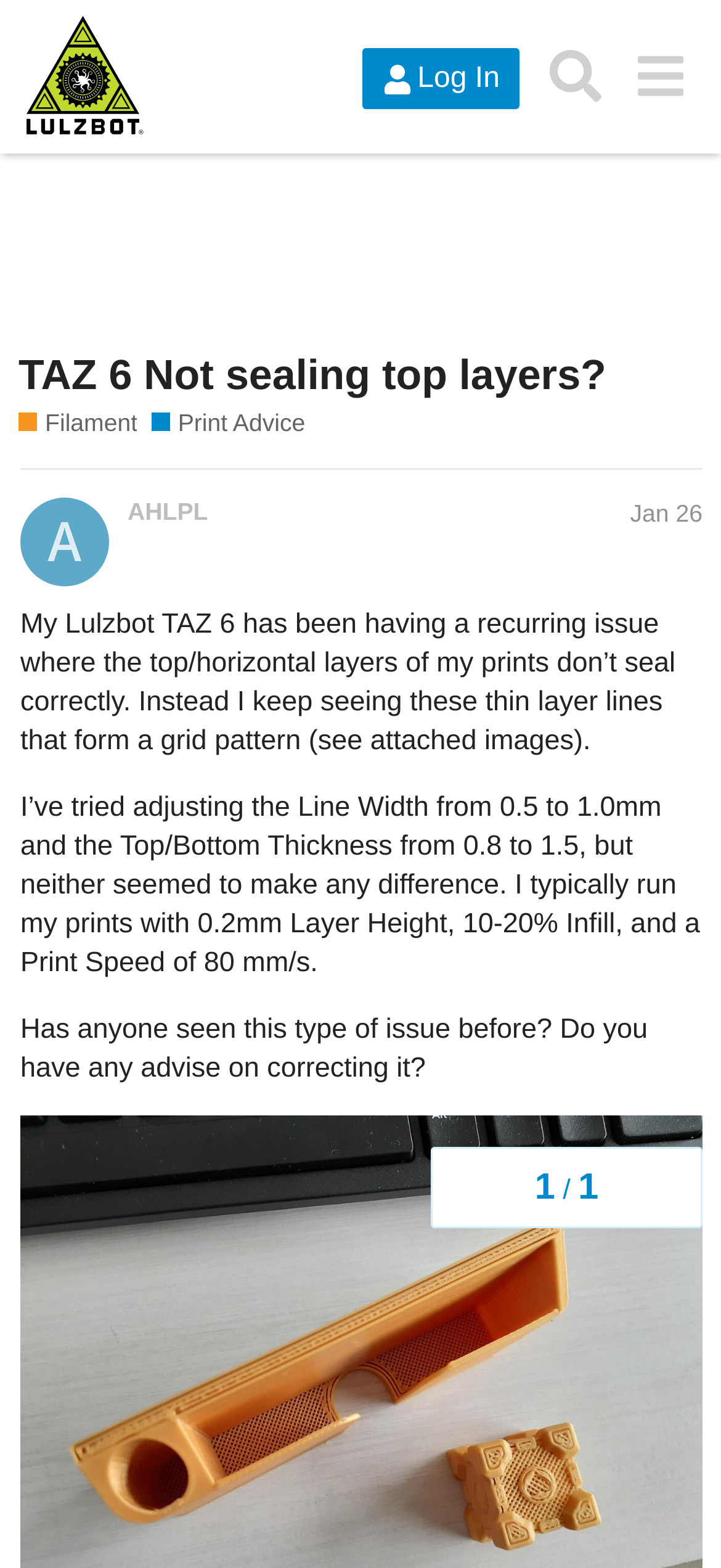Summarize the webpage comprehensively, mentioning all visible components.

This webpage appears to be a forum post or discussion thread related to 3D printing, specifically about issues with the Lulzbot TAZ 6 printer. At the top of the page, there is a header section with a logo image of LulzBot, a "Log In" button, a "Search" button, and a "menu" button. Below the header, there is a title section with a heading that reads "TAZ 6 Not sealing top layers?" followed by links to related topics, including "Filament" and "Print Advice".

The main content of the page is a post from a user, AHLPL, dated January 26, 2024. The post describes an issue with the printer, where the top layers of prints are not sealing correctly, resulting in thin layer lines that form a grid pattern. The user has tried adjusting various settings, such as line width and top/bottom thickness, but has not seen any improvement. The post concludes with a question, asking if anyone has seen this issue before and if they have any advice on correcting it.

There are no images directly visible on the page, but the post mentions that images are attached, likely to illustrate the issue. The page also has a navigation section at the bottom, showing the topic progress with headings and static text.